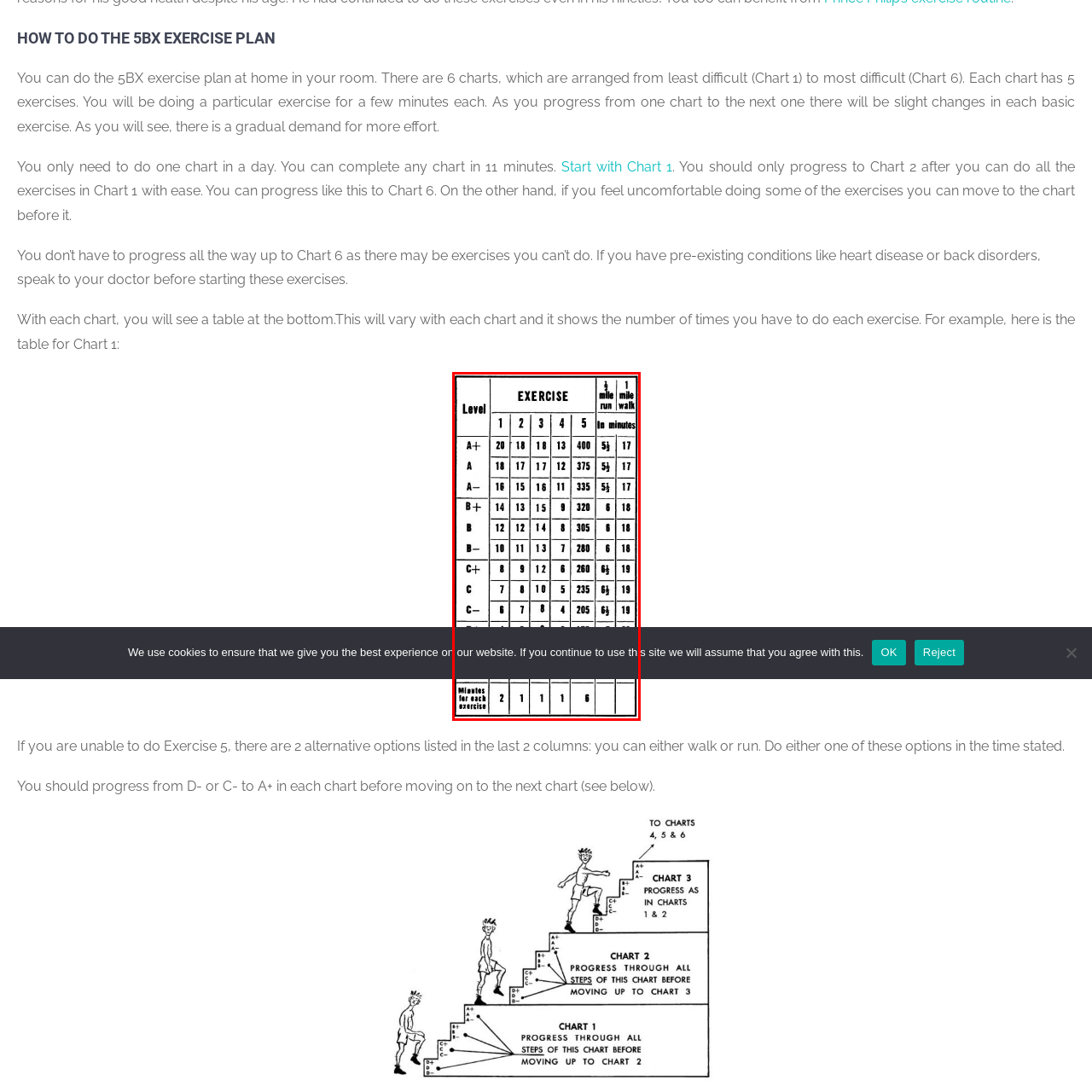What is the unit of time used in the chart?
Observe the image inside the red bounding box and give a concise answer using a single word or phrase.

Minutes